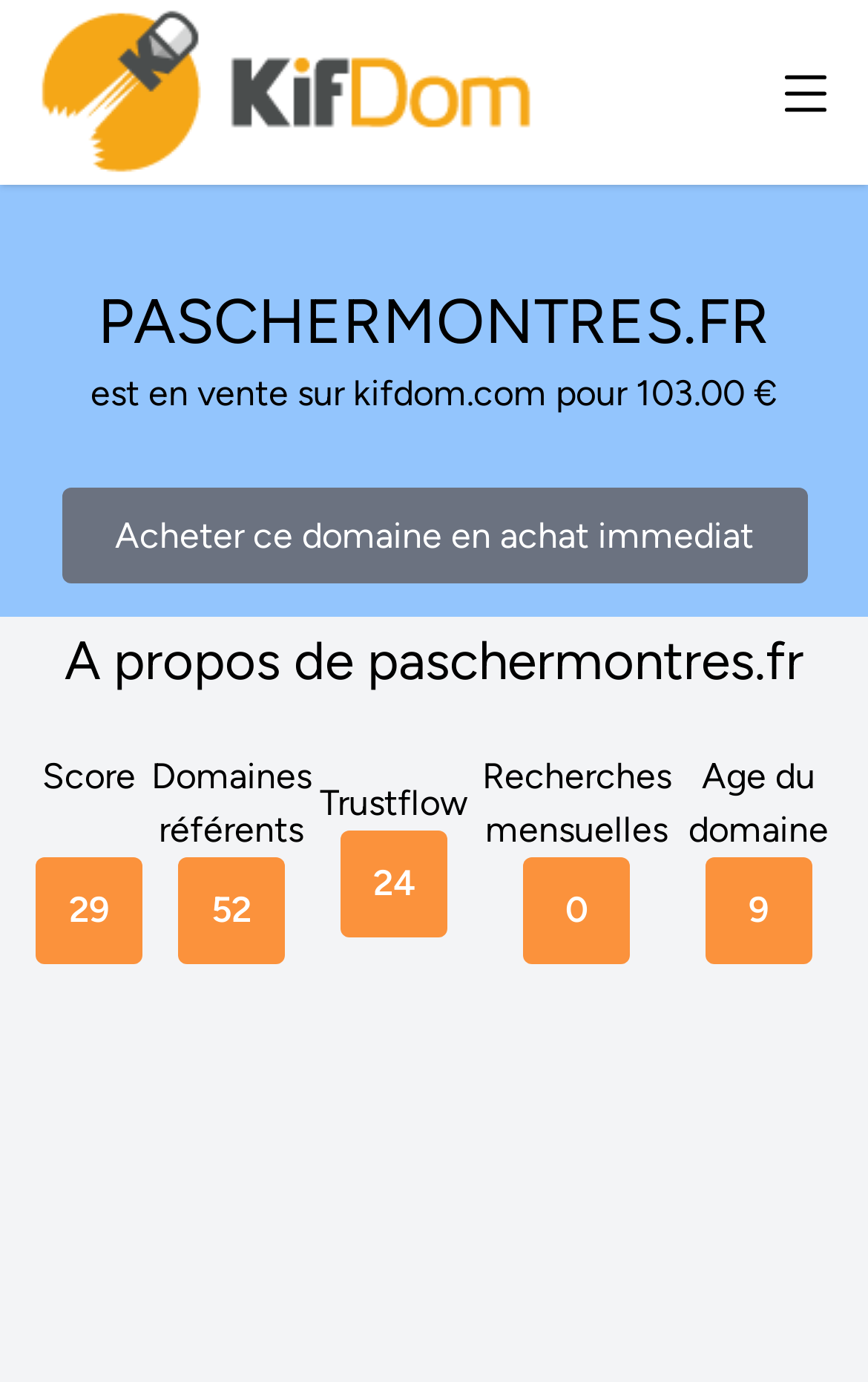How many domaines référents does paschermontres.fr have?
Answer the question with as much detail as you can, using the image as a reference.

The number of domaines référents of paschermontres.fr is displayed as 'Domaines référents' with a value of '52' which indicates the number of referring domains.